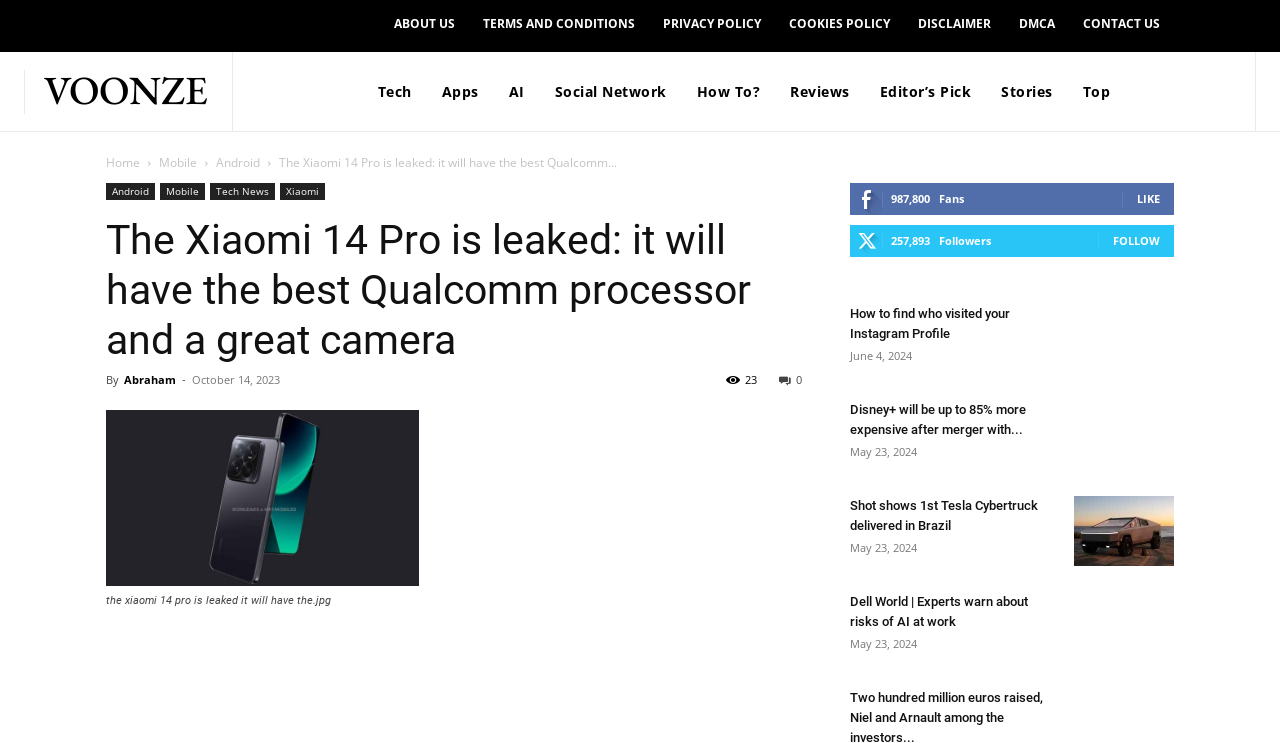Find the headline of the webpage and generate its text content.

The Xiaomi 14 Pro is leaked: it will have the best Qualcomm processor and a great camera